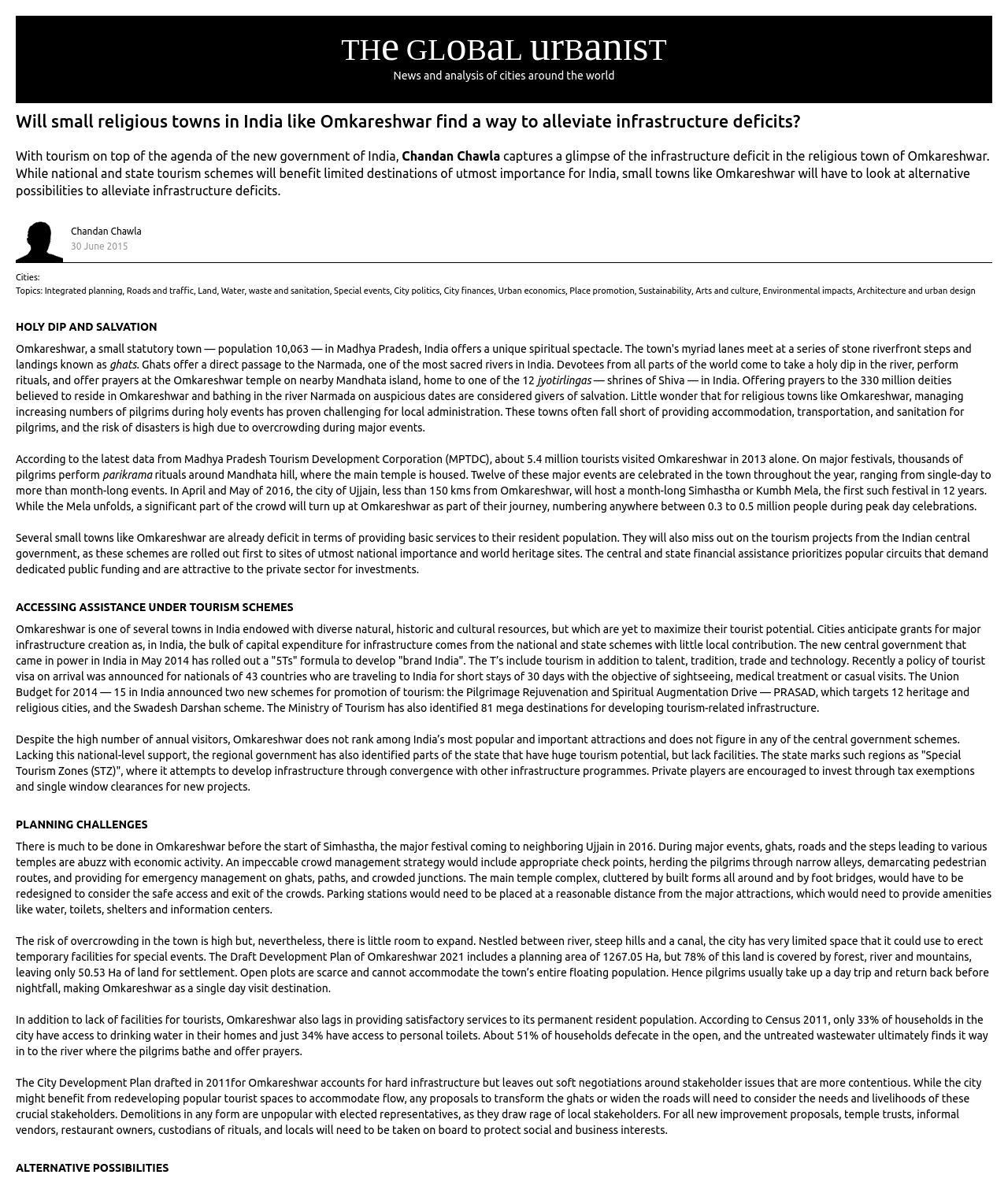Describe in detail what you see on the webpage.

This webpage is an article from The Global Urbanist, a news and analysis website focused on cities around the world. The article's title is "Will small religious towns in India like Omkareshwar find a way to alleviate infrastructure deficits?" and it discusses the challenges faced by small religious towns in India, particularly Omkareshwar, in managing infrastructure deficits.

At the top of the page, there is a heading with the website's title, "The Global Urbanist", followed by a subheading that describes the website's focus. Below this, there is a heading with the article's title, which is also the main topic of discussion.

The article begins by introducing the context of tourism in India and the challenges faced by small religious towns like Omkareshwar in managing infrastructure deficits. The author, Chandan Chawla, is mentioned, along with a photo of him. The article then delves into the specifics of Omkareshwar, describing its population, ghats, and the significance of the Narmada River.

The article is divided into several sections, each with its own heading. The sections discuss various aspects of Omkareshwar's infrastructure deficits, including the challenges of managing pilgrims during holy events, the lack of basic services for residents, and the need for alternative possibilities to alleviate these deficits.

Throughout the article, there are several links to related topics, such as integrated planning, roads and traffic, and sustainability. These links are scattered throughout the text, often in the form of keywords or phrases.

At the bottom of the page, there is a section with a heading "ALTERNATIVE POSSIBILITIES", which suggests that there may be alternative solutions to the infrastructure deficits faced by Omkareshwar and other small religious towns in India.

Overall, the webpage is a detailed analysis of the challenges faced by small religious towns in India, with a focus on Omkareshwar and its specific infrastructure deficits. The article provides a comprehensive overview of the issues and suggests that alternative possibilities may be necessary to alleviate these deficits.